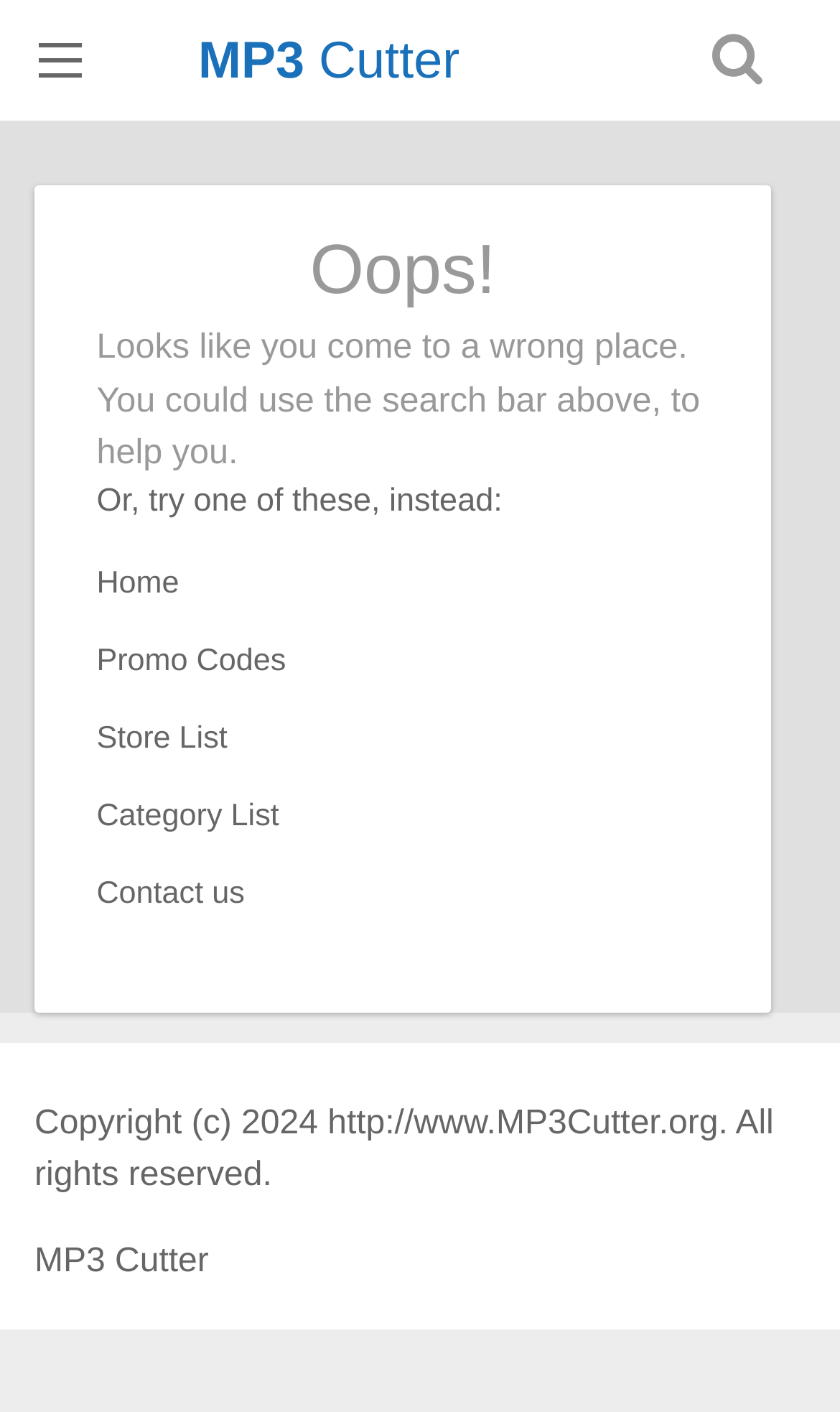Using the webpage screenshot, locate the HTML element that fits the following description and provide its bounding box: "Home".

[0.115, 0.401, 0.213, 0.425]